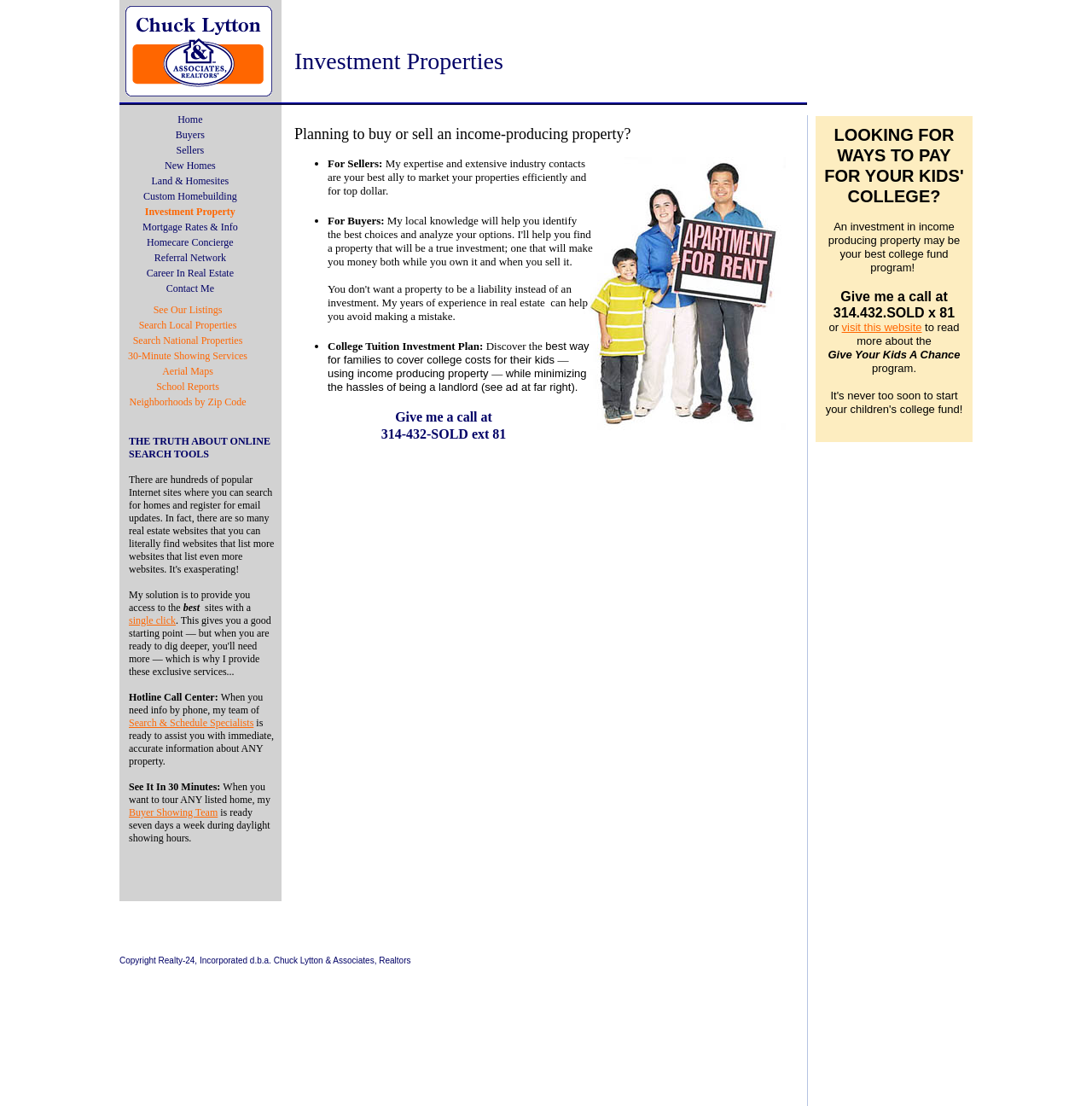Answer the following in one word or a short phrase: 
How many images are in the first table row?

2